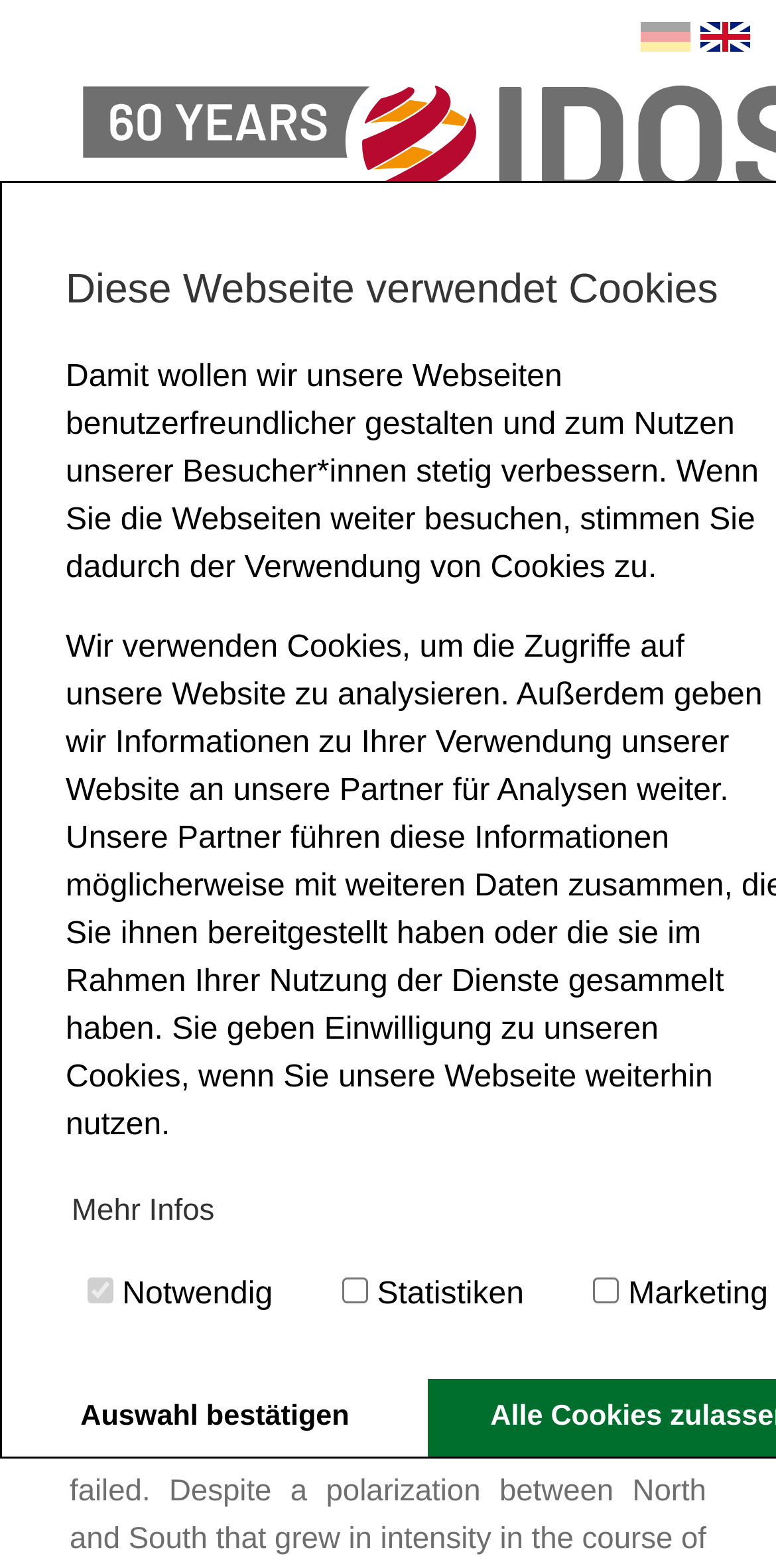Highlight the bounding box coordinates of the element that should be clicked to carry out the following instruction: "Toggle navigation". The coordinates must be given as four float numbers ranging from 0 to 1, i.e., [left, top, right, bottom].

[0.067, 0.216, 0.21, 0.267]